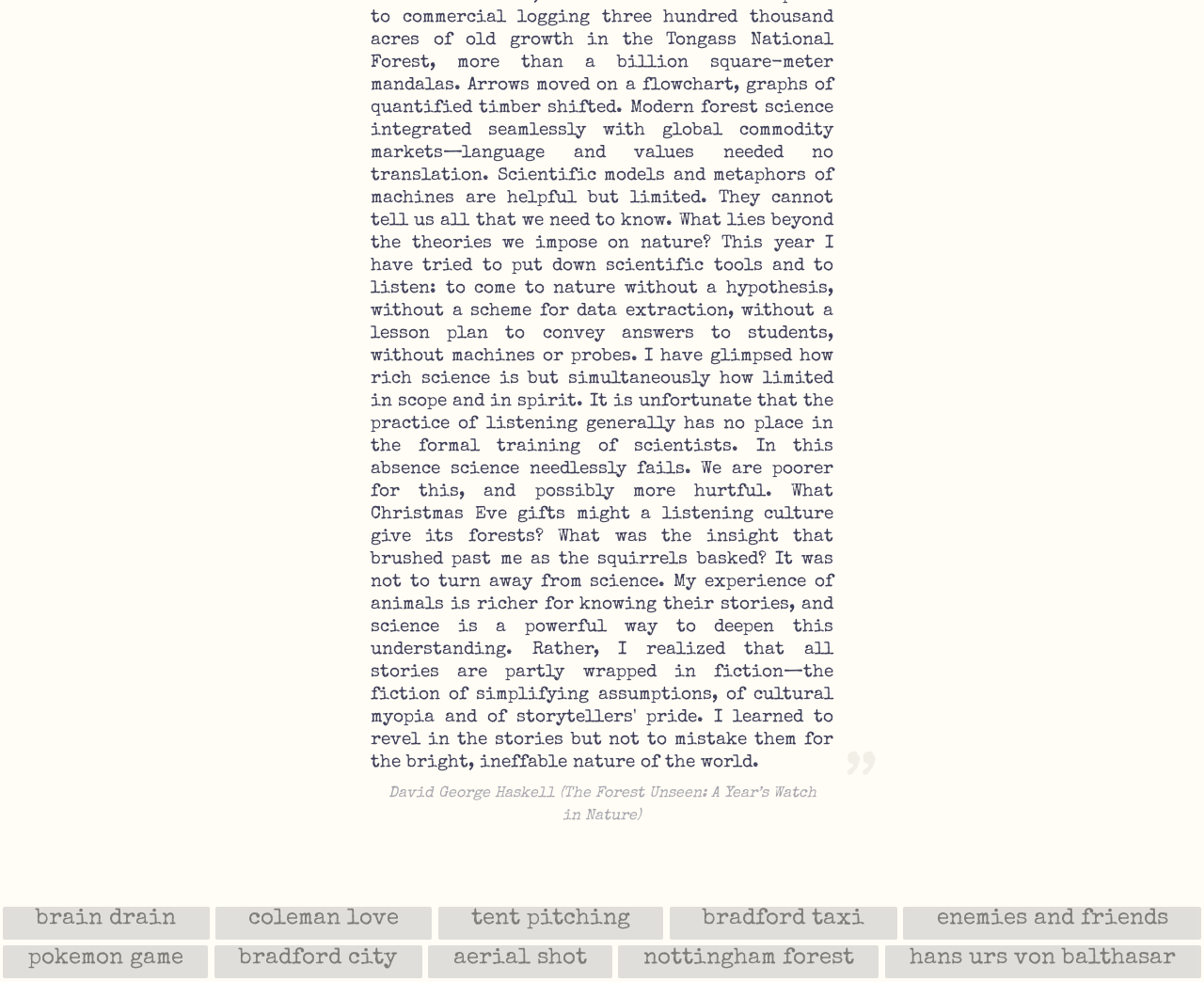Please mark the bounding box coordinates of the area that should be clicked to carry out the instruction: "explore 'pokemon game'".

[0.002, 0.963, 0.173, 0.996]